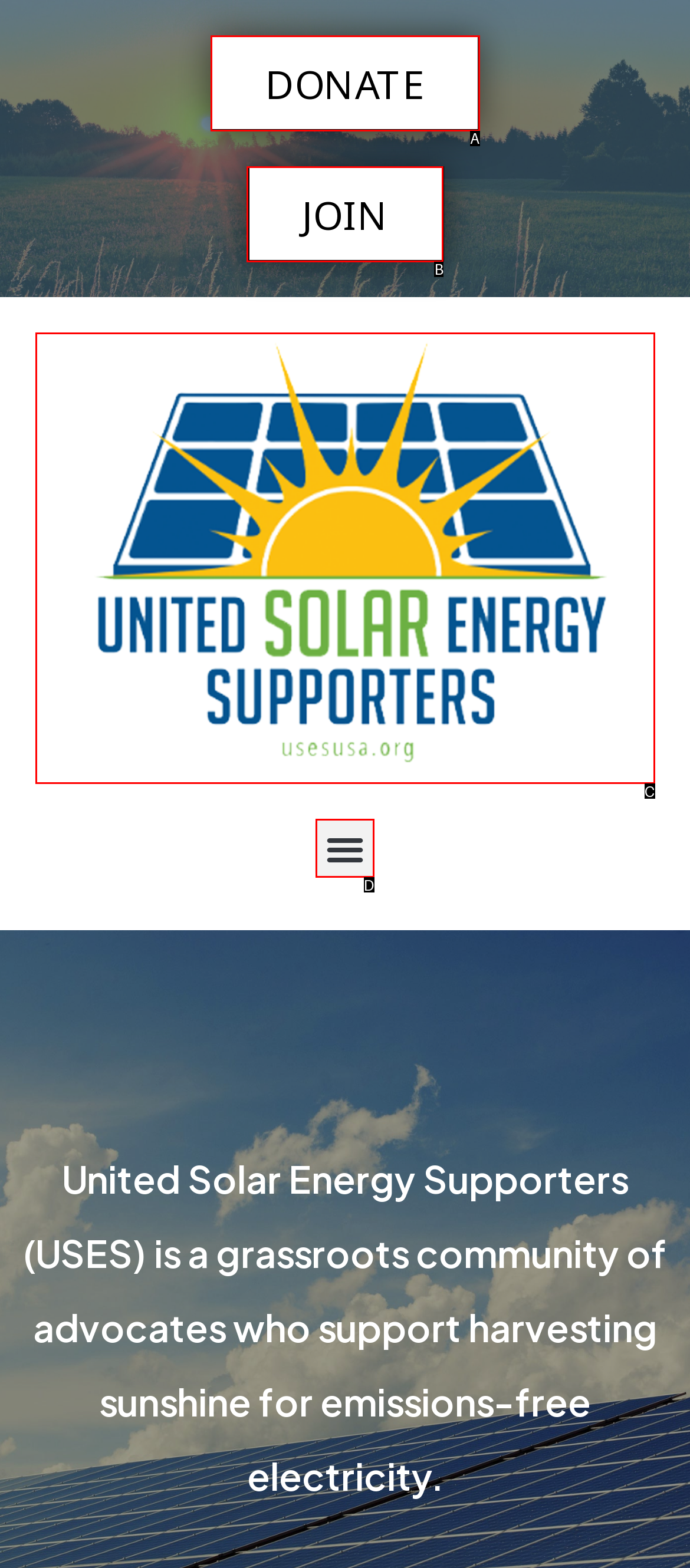From the available choices, determine which HTML element fits this description: Donate Respond with the correct letter.

A